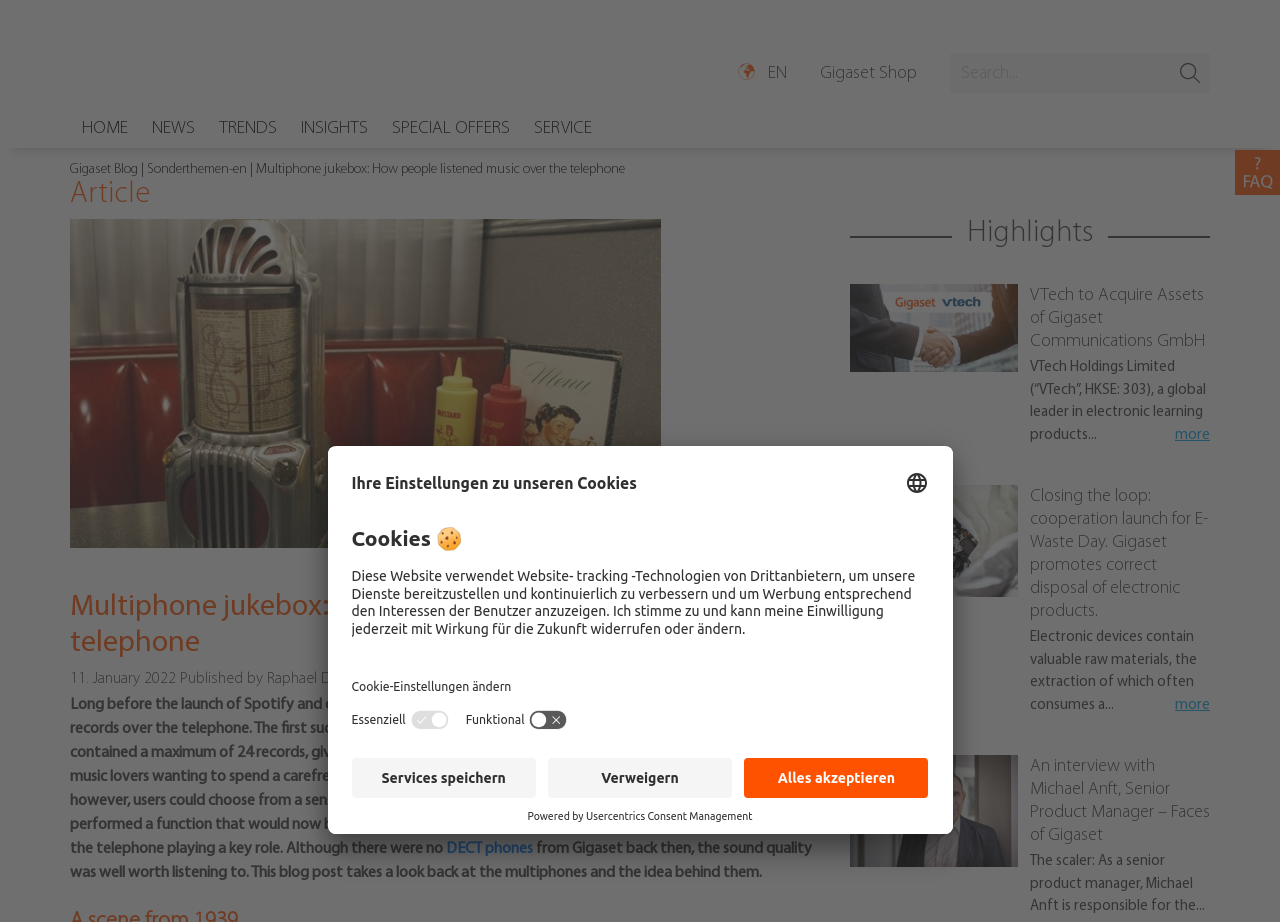Kindly determine the bounding box coordinates of the area that needs to be clicked to fulfill this instruction: "Change language settings".

[0.707, 0.511, 0.725, 0.537]